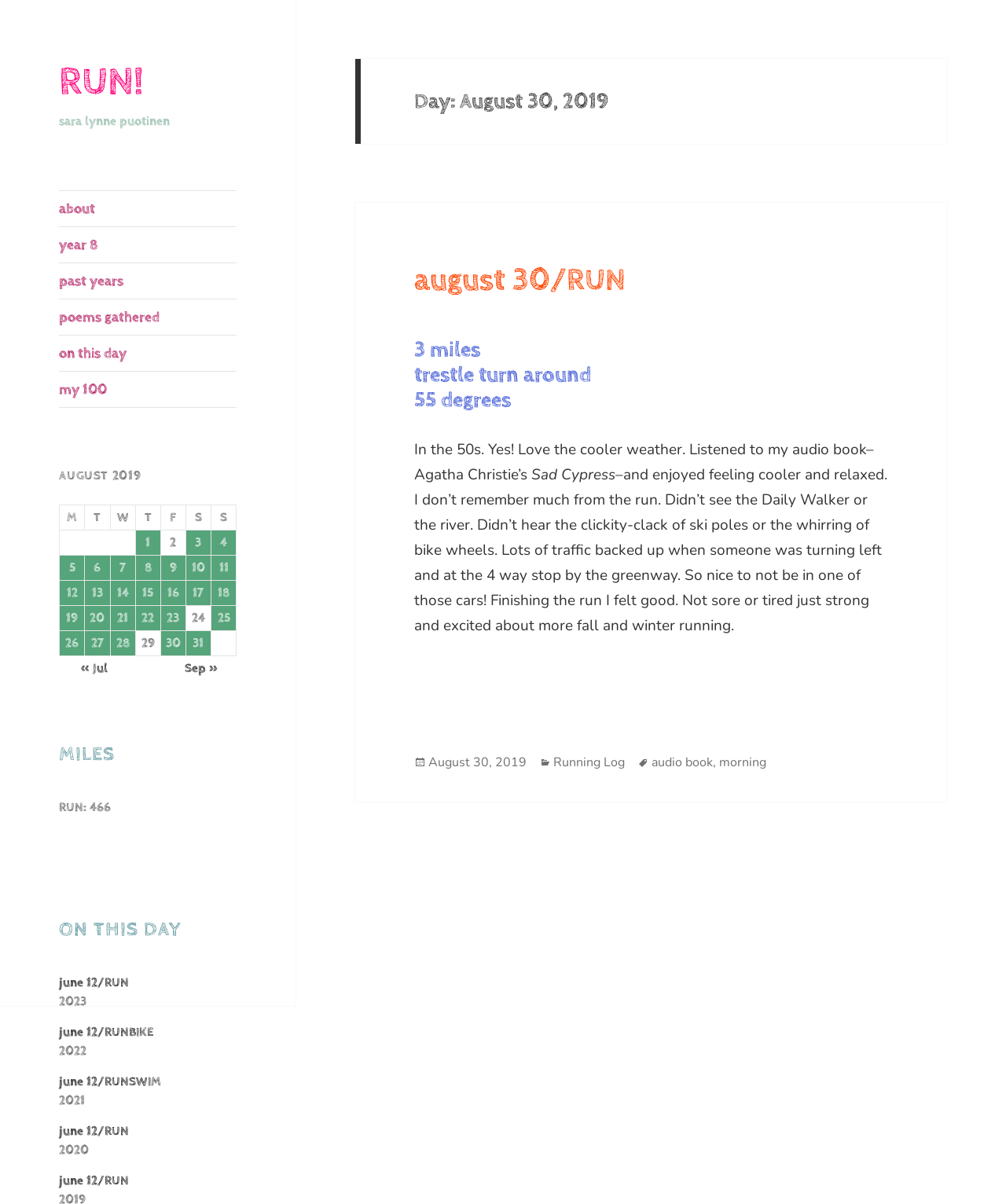Identify the bounding box coordinates of the part that should be clicked to carry out this instruction: "click on RUN!".

[0.059, 0.049, 0.143, 0.088]